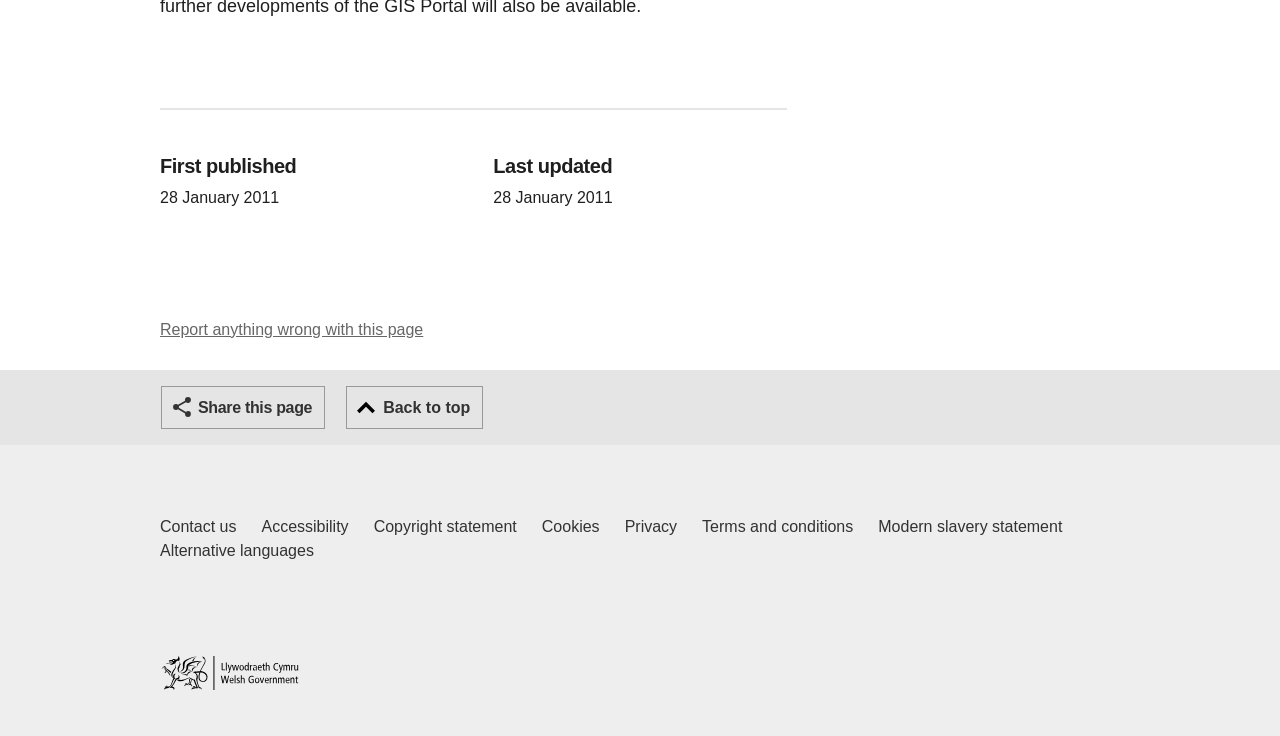Identify the bounding box coordinates of the part that should be clicked to carry out this instruction: "Share this page".

[0.126, 0.525, 0.254, 0.583]